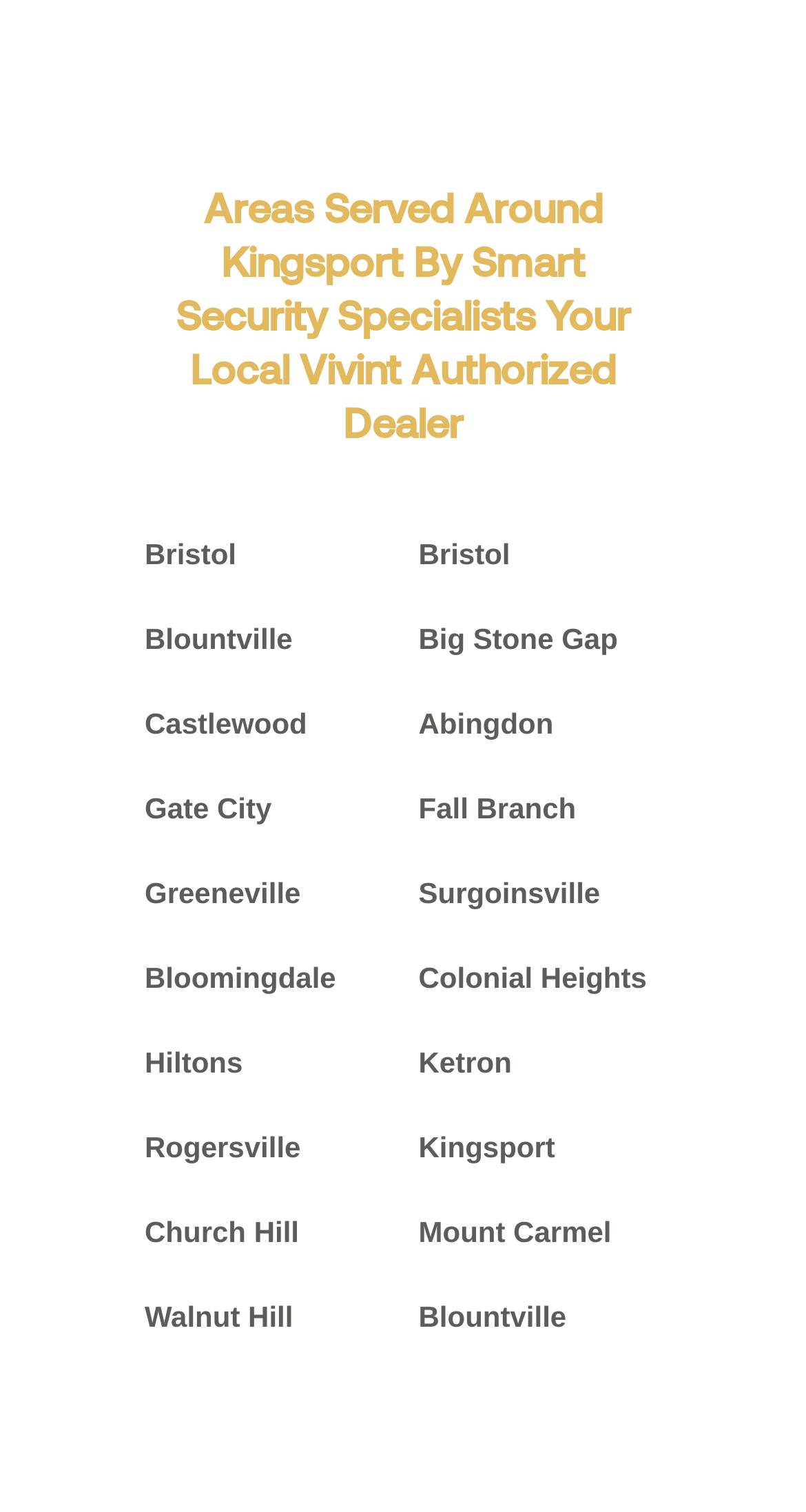Are there any areas served that start with the letter 'C'?
Please use the image to provide a one-word or short phrase answer.

Yes